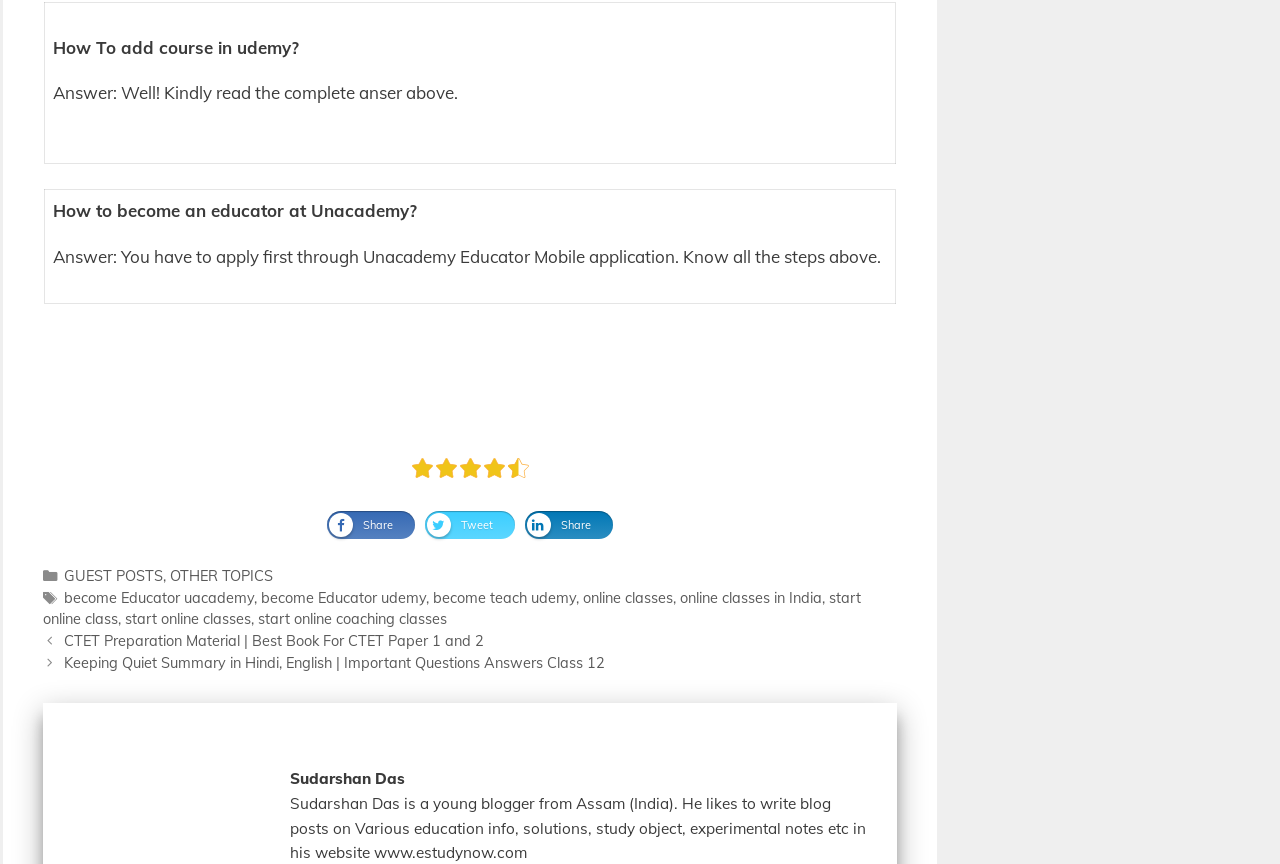Find the bounding box coordinates of the area to click in order to follow the instruction: "Click on the 'Share' button".

[0.255, 0.592, 0.324, 0.624]